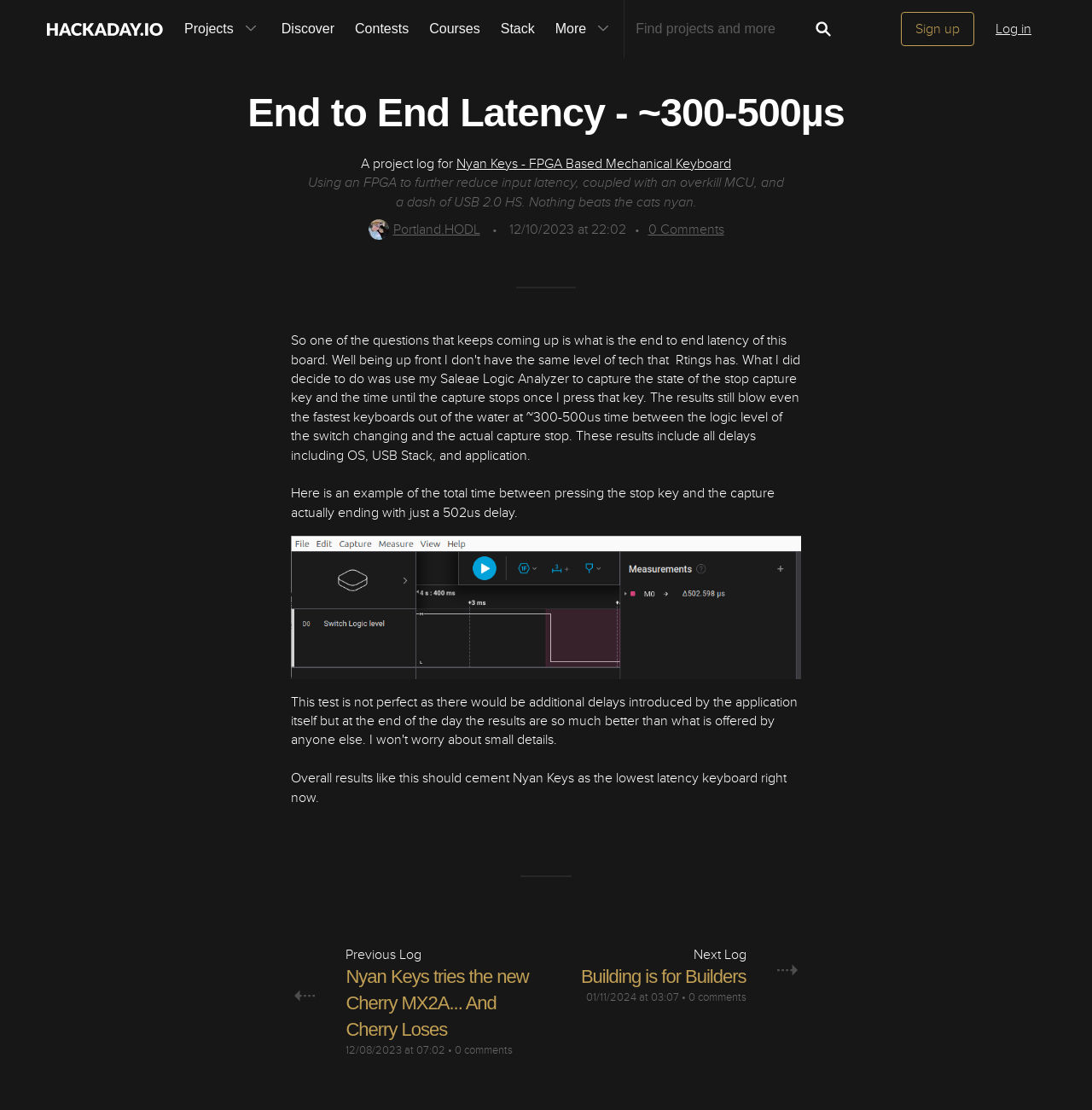Identify the webpage's primary heading and generate its text.

End to End Latency - ~300-500µs